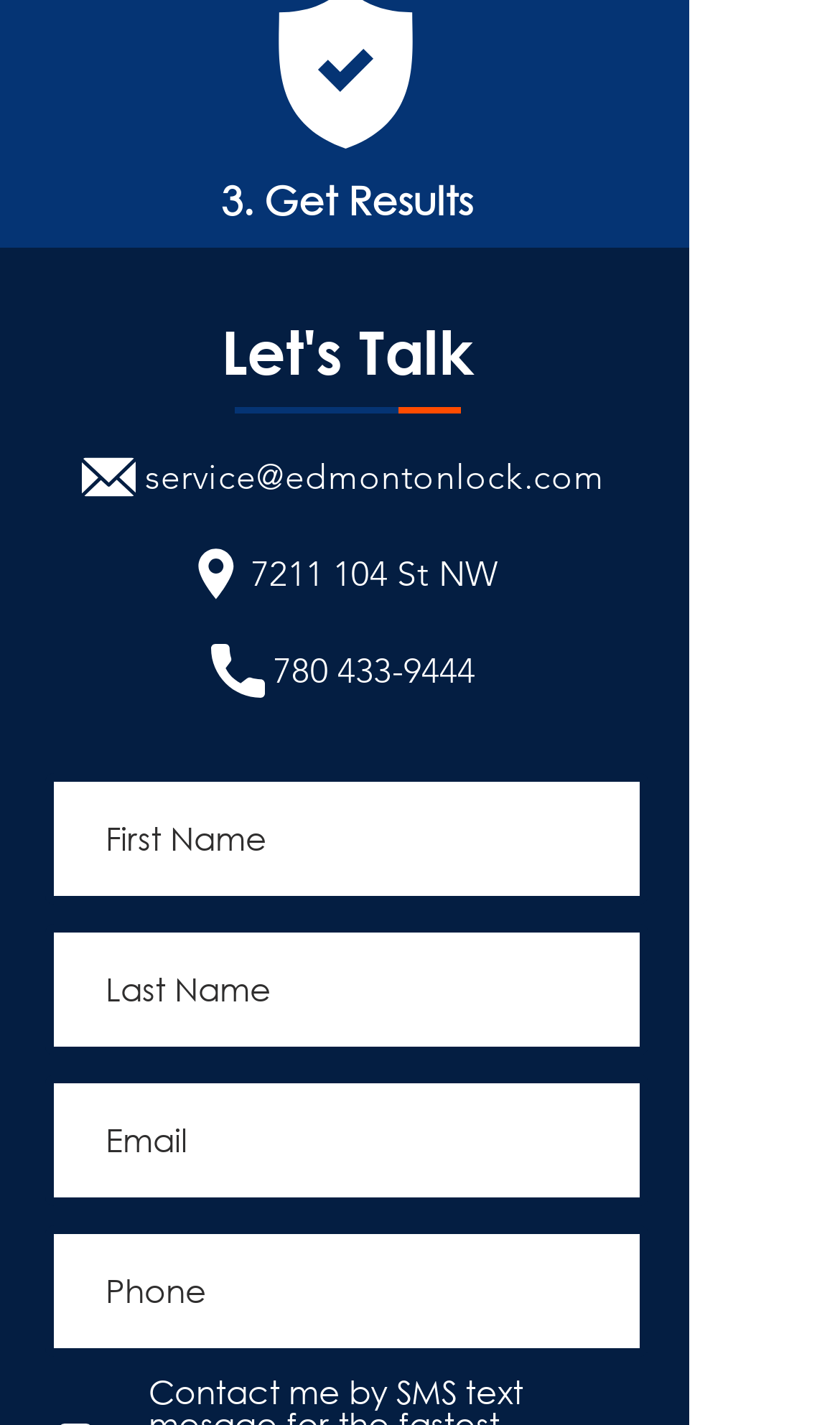Identify the bounding box coordinates of the area you need to click to perform the following instruction: "Click 'Let's Talk'".

[0.028, 0.221, 0.797, 0.272]